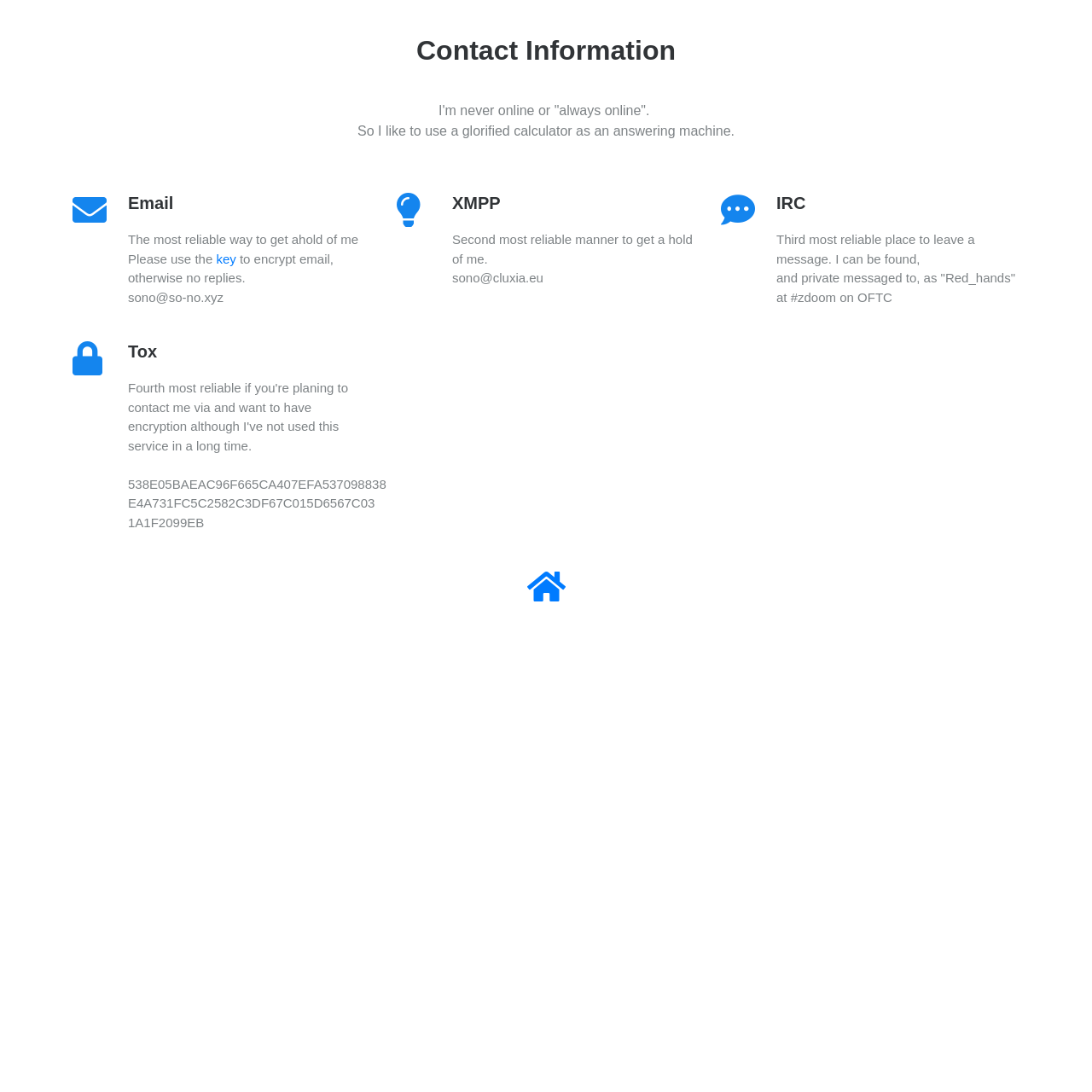What is the domain of the author's email address?
Provide a fully detailed and comprehensive answer to the question.

The author's email address is sono@so-no.xyz, which indicates that the domain is so-no.xyz.